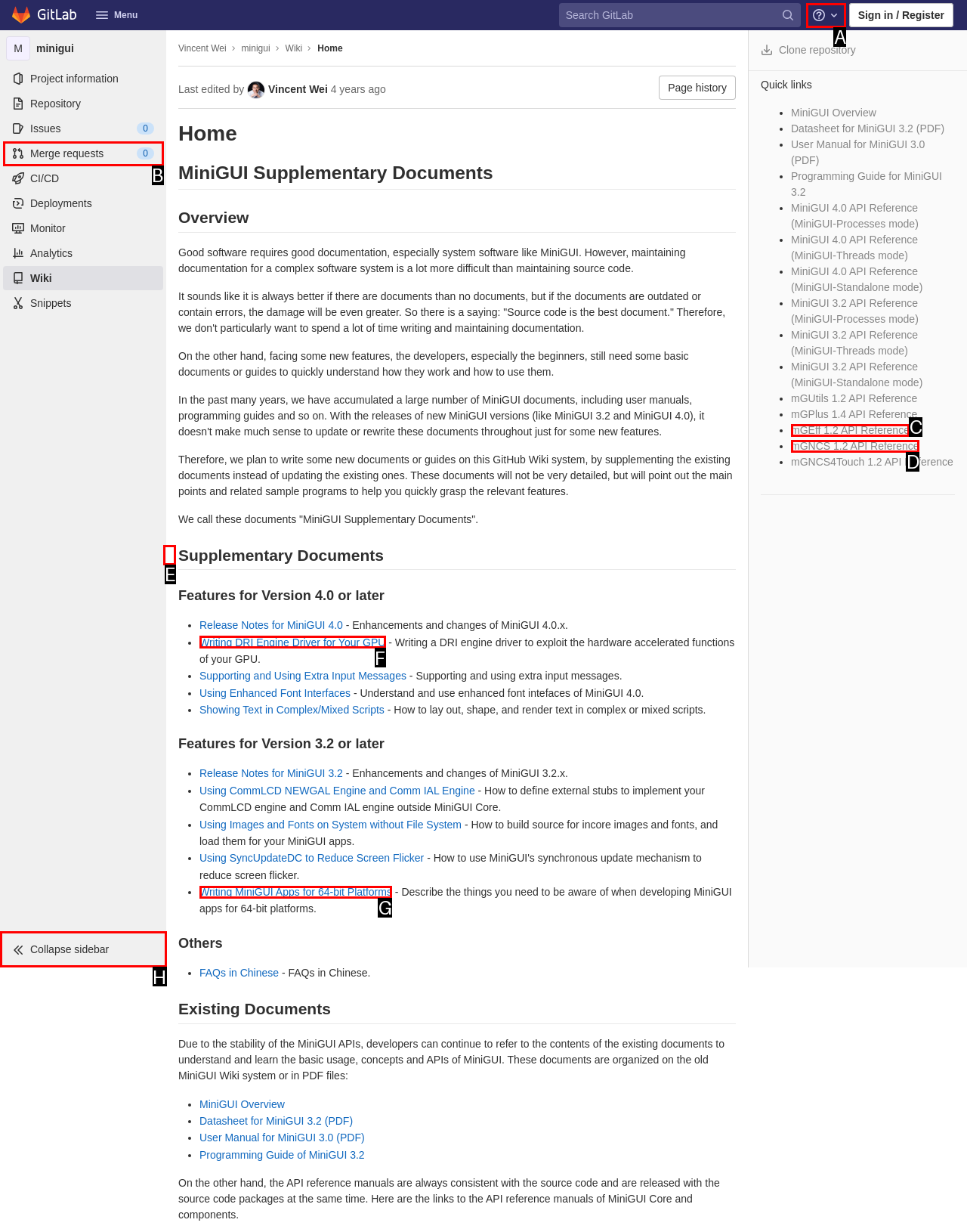Tell me which one HTML element I should click to complete the following instruction: Collapse sidebar
Answer with the option's letter from the given choices directly.

H